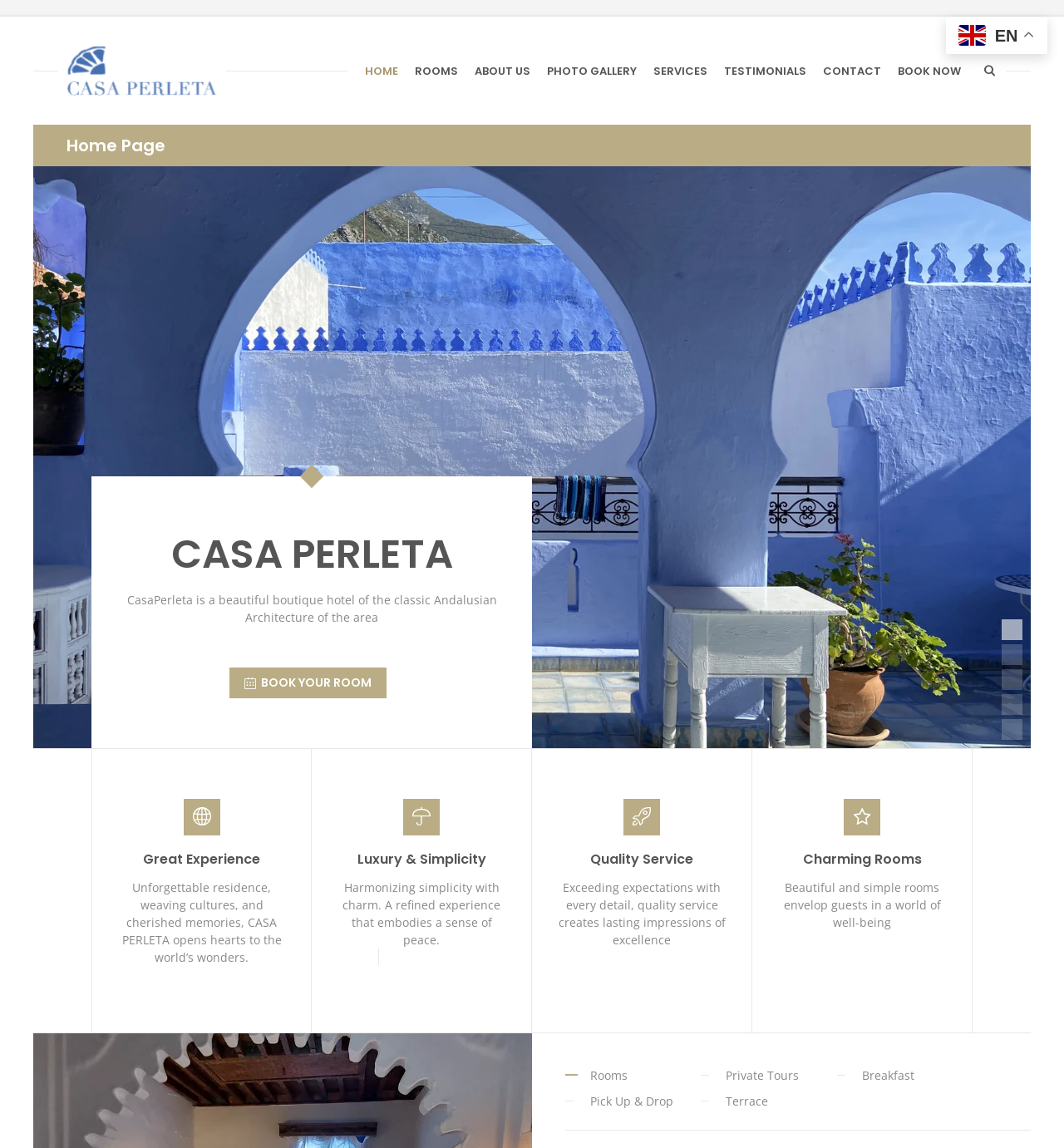Locate the bounding box coordinates of the UI element described by: "BPM Ltd Property Management Overview". The bounding box coordinates should consist of four float numbers between 0 and 1, i.e., [left, top, right, bottom].

None